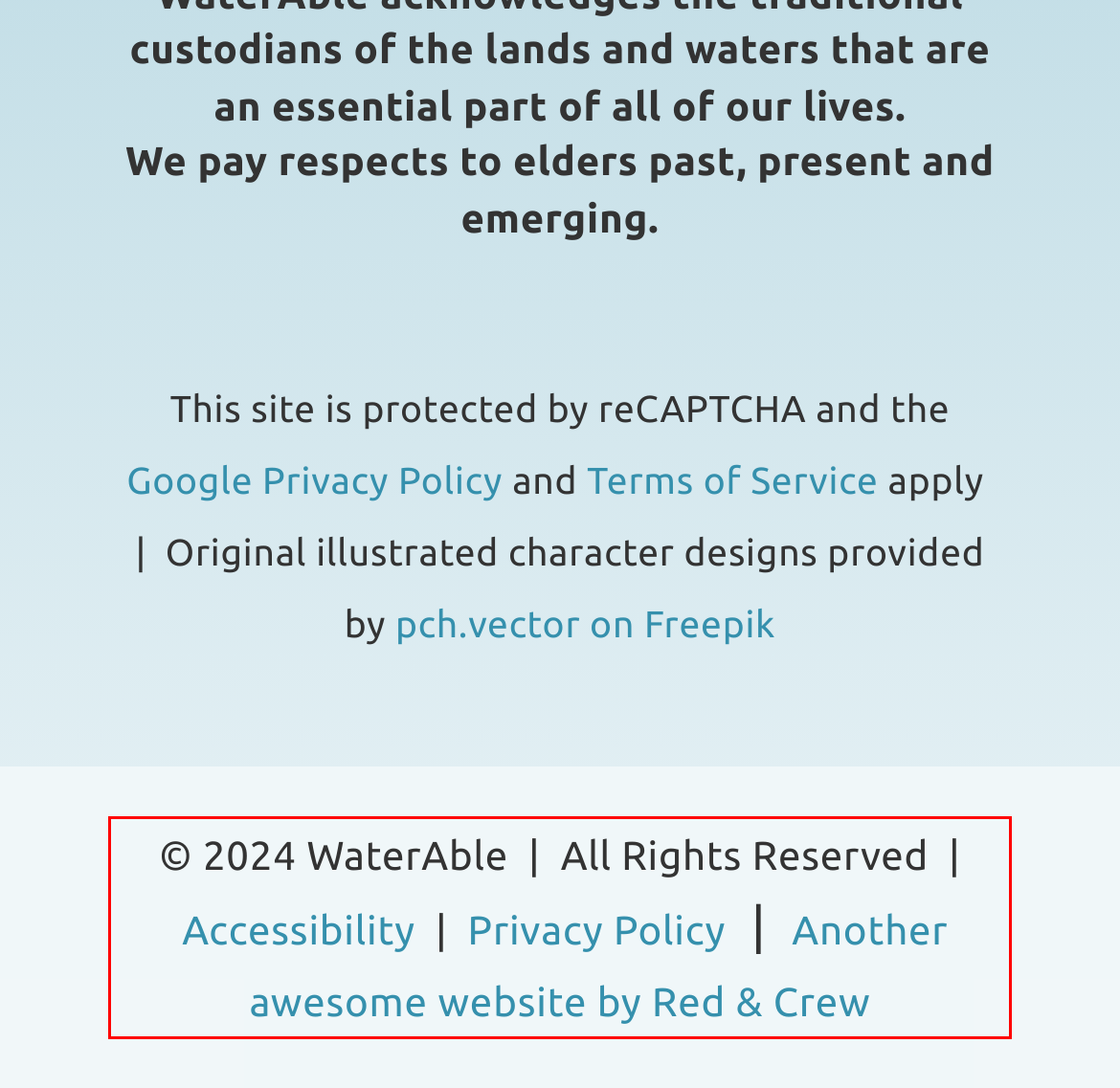From the provided screenshot, extract the text content that is enclosed within the red bounding box.

© 2024 WaterAble | All Rights Reserved | Accessibility | Privacy Policy | Another awesome website by Red & Crew